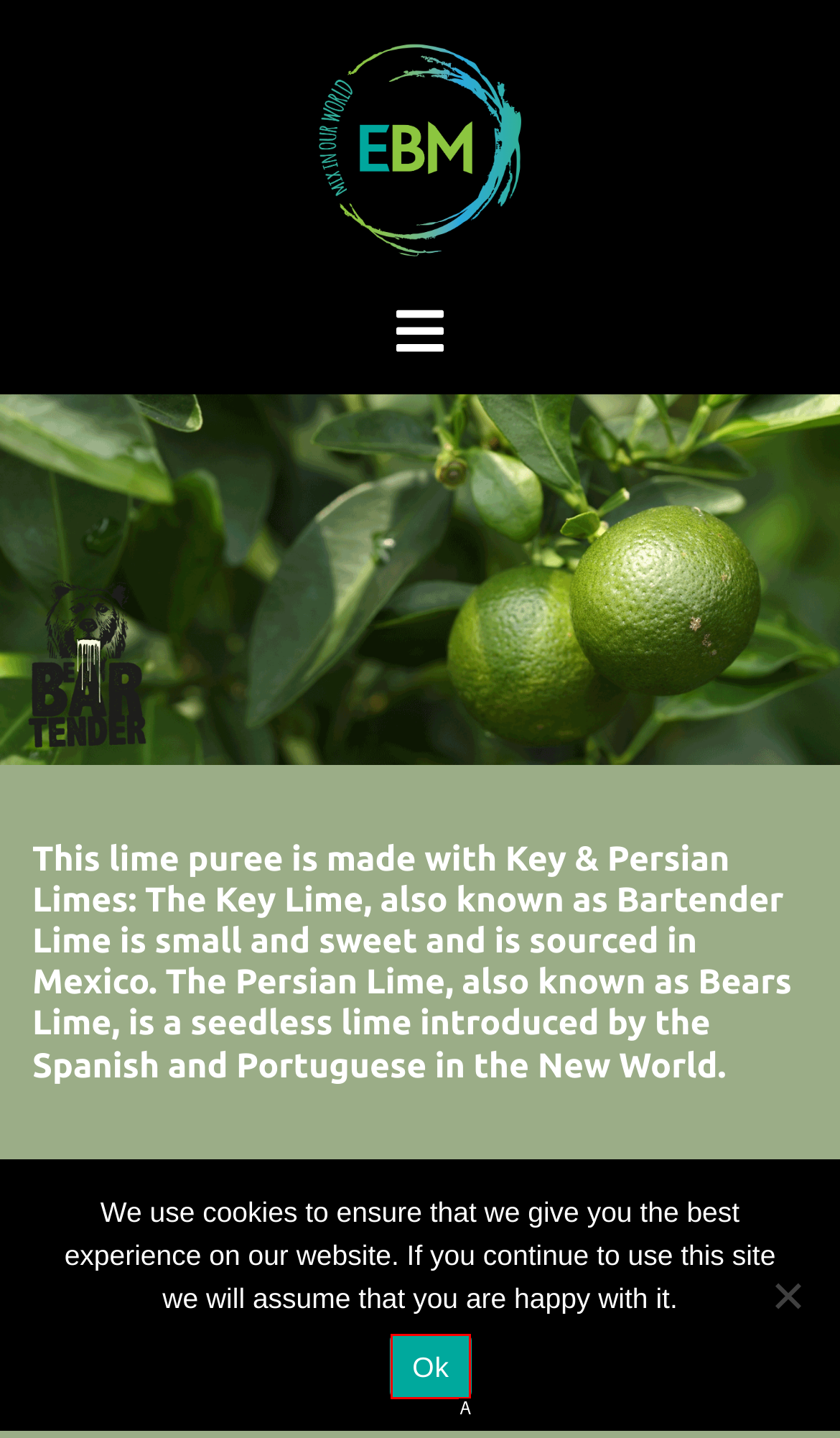Match the description: Ok to one of the options shown. Reply with the letter of the best match.

A